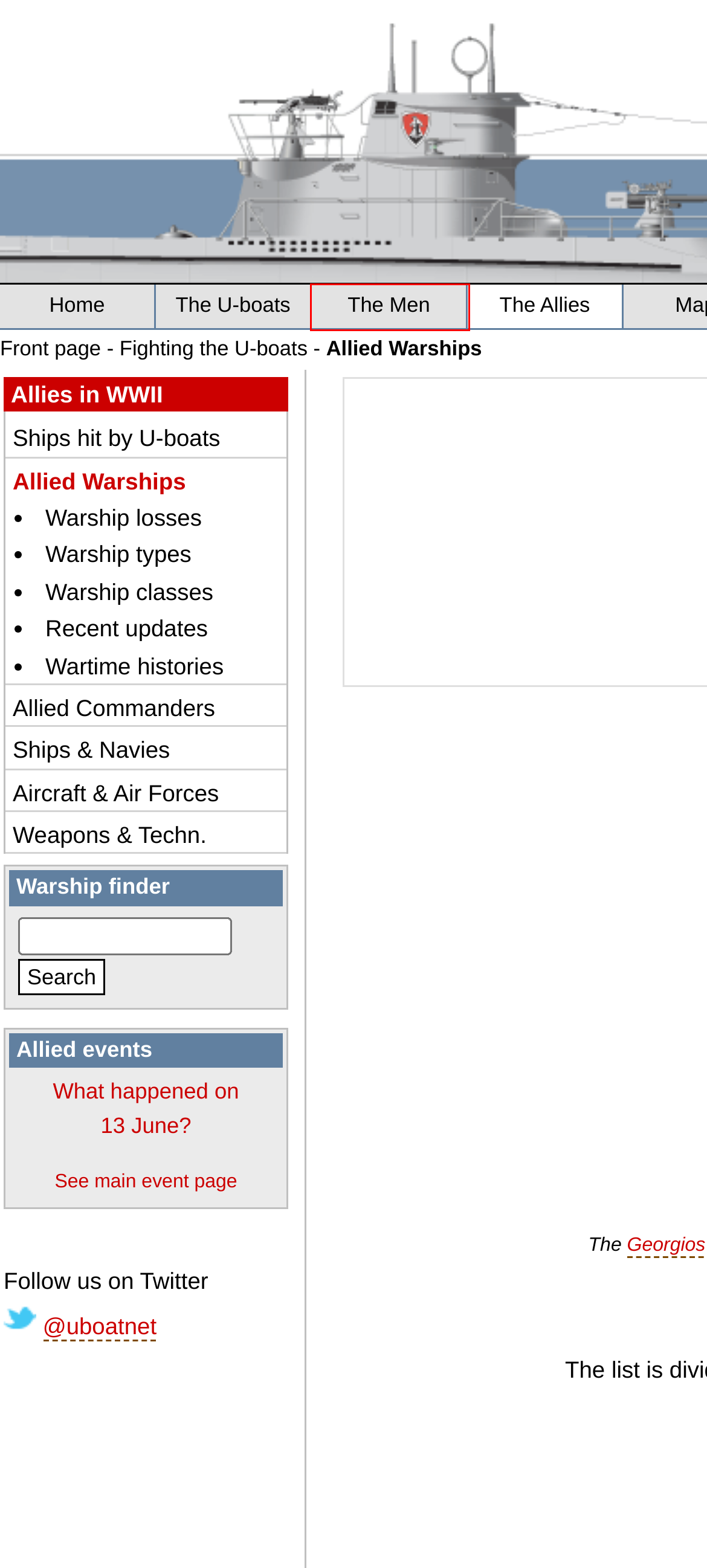You have a screenshot of a webpage with a red rectangle bounding box around a UI element. Choose the best description that matches the new page after clicking the element within the bounding box. The candidate descriptions are:
A. Armoured cruiseralliestechs - Allied Warships of WWII - uboat.net
B. Armoured cruiseralliescomms - Allied Warships of WWII - uboat.net
C. Armoured cruisermens - Allied Warships of WWII - uboat.net
D. Armoured cruisertodayhtmls - Allied Warships of WWII - uboat.net
E. Armoured cruiseralliess - Allied Warships of WWII - uboat.net
F. Armoured cruiseralliesships - Allied Warships of WWII - uboat.net
G. Armoured cruiserboatshtms - Allied Warships of WWII - uboat.net
H. Armoured cruiserallieswarss - Allied Warships of WWII - uboat.net

C